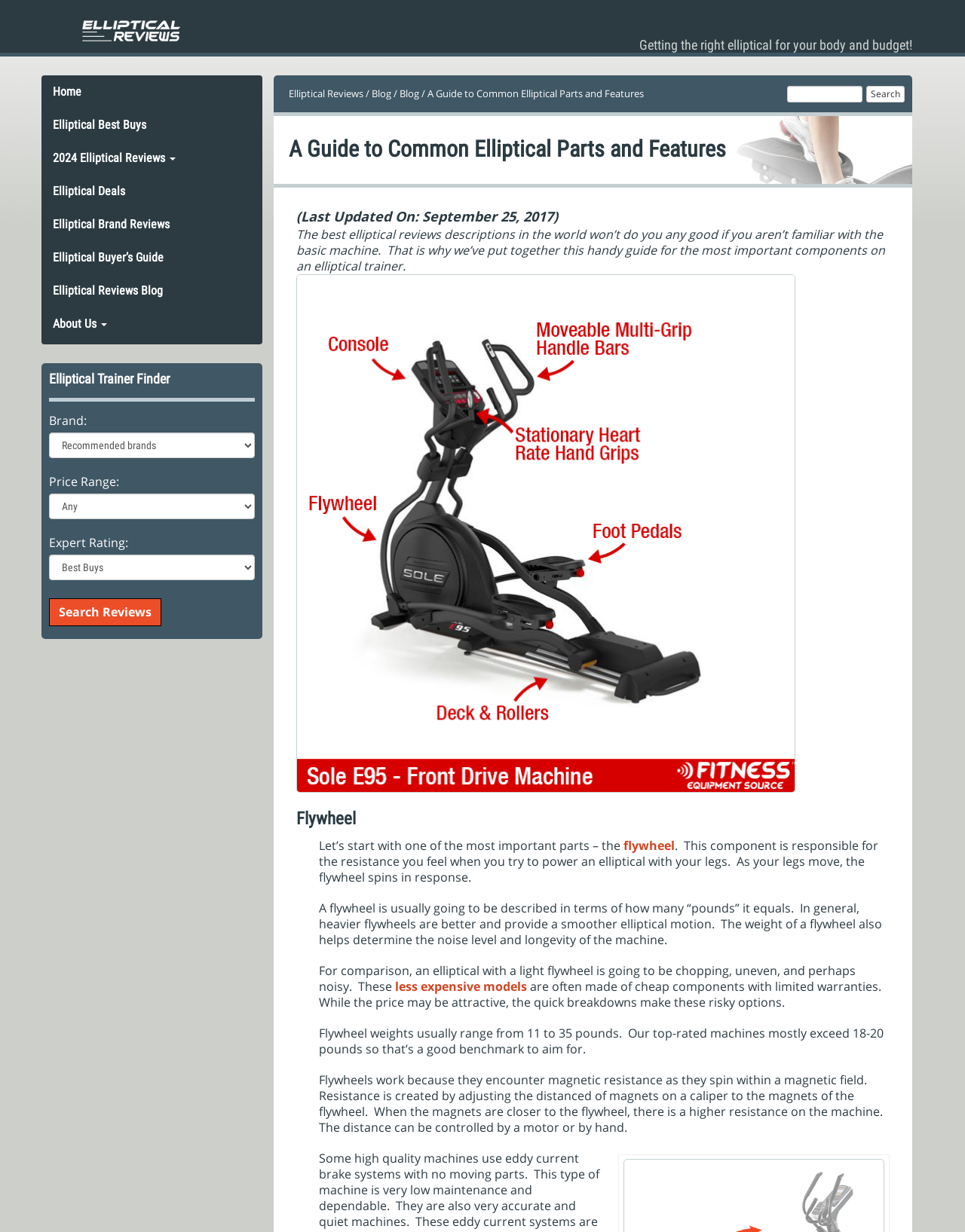Examine the image and give a thorough answer to the following question:
What determines the resistance level in an elliptical trainer?

The resistance level in an elliptical trainer is determined by the magnetic field. The distance between the magnets on a caliper and the magnets of the flywheel can be controlled by a motor or by hand, which adjusts the resistance level.